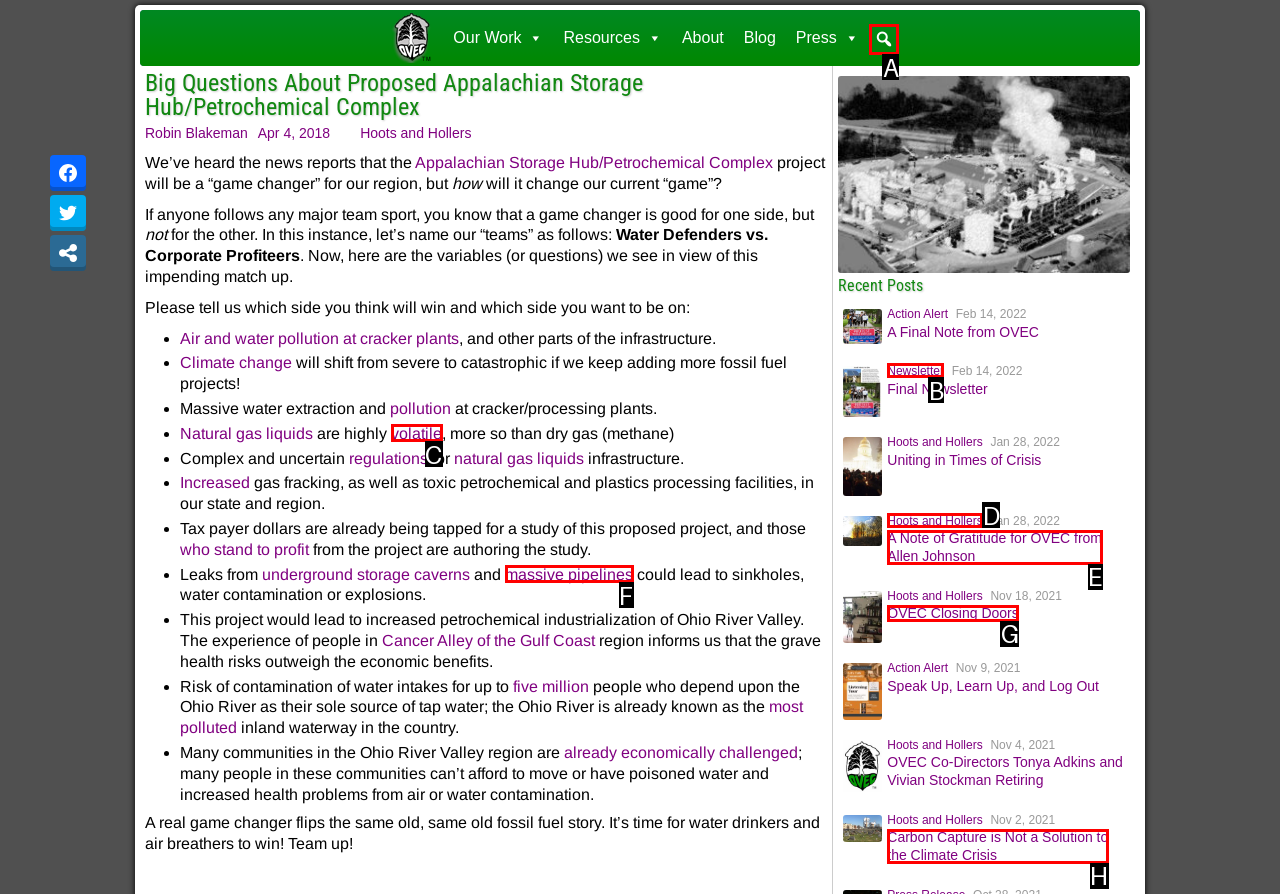To perform the task "Click the 'Search' button", which UI element's letter should you select? Provide the letter directly.

A